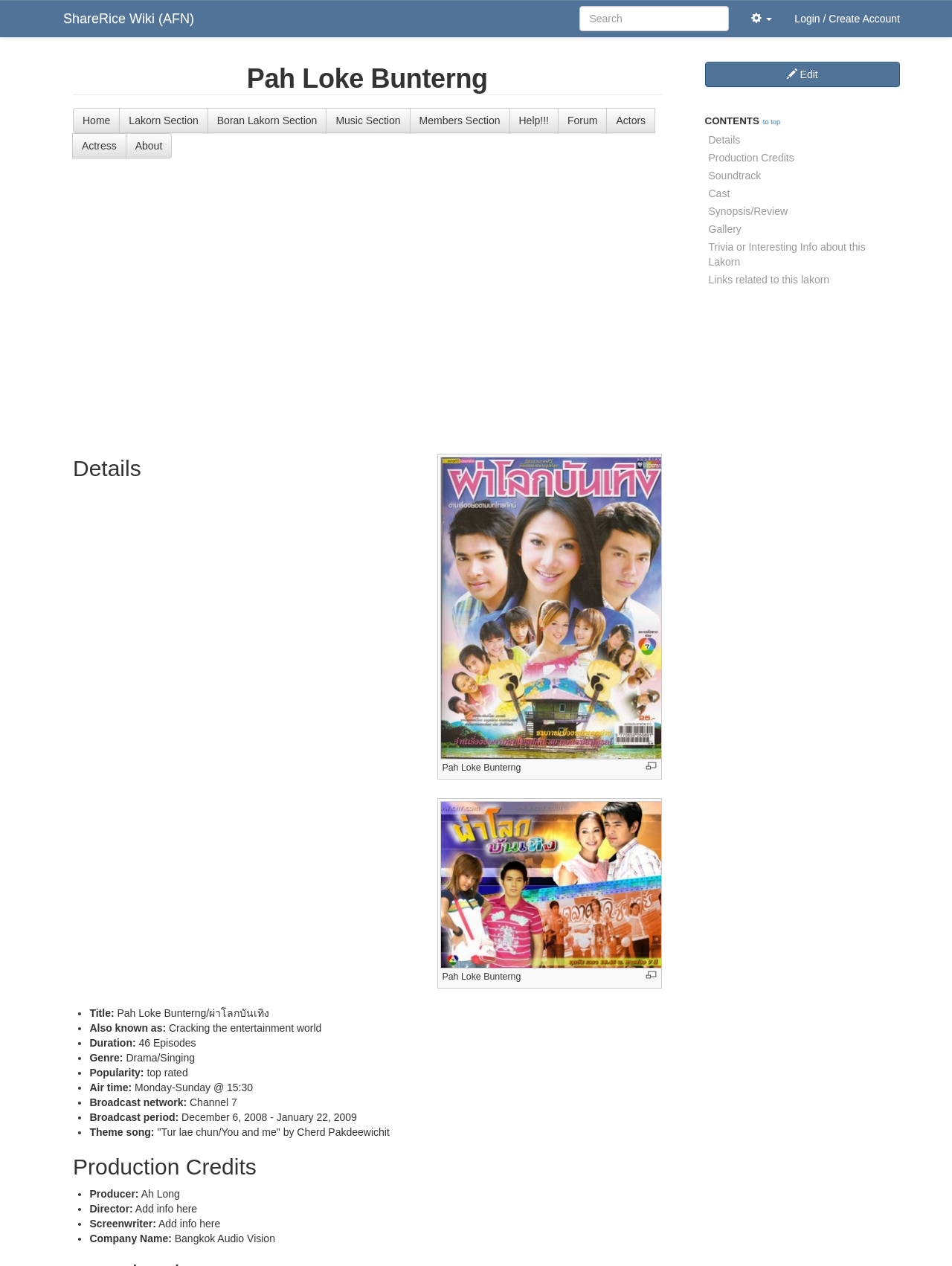Use a single word or phrase to answer this question: 
What is the broadcast network of the lakorn?

Channel 7